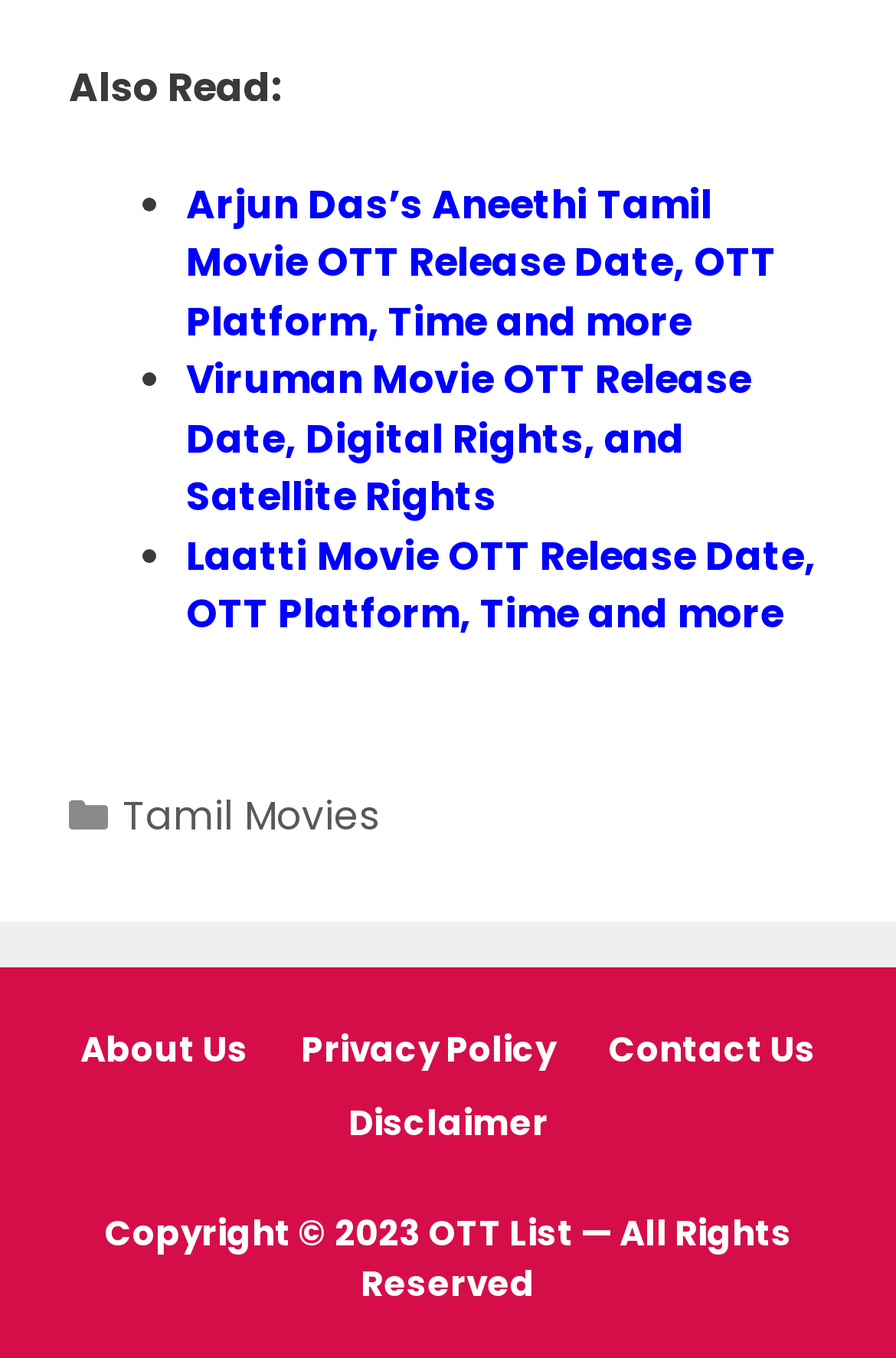How many links are in the footer section?
Answer the question in a detailed and comprehensive manner.

I counted the number of links in the footer section, which includes 'About Us', 'Privacy Policy', 'Contact Us', and 'Disclaimer', and found that there are 4 links.